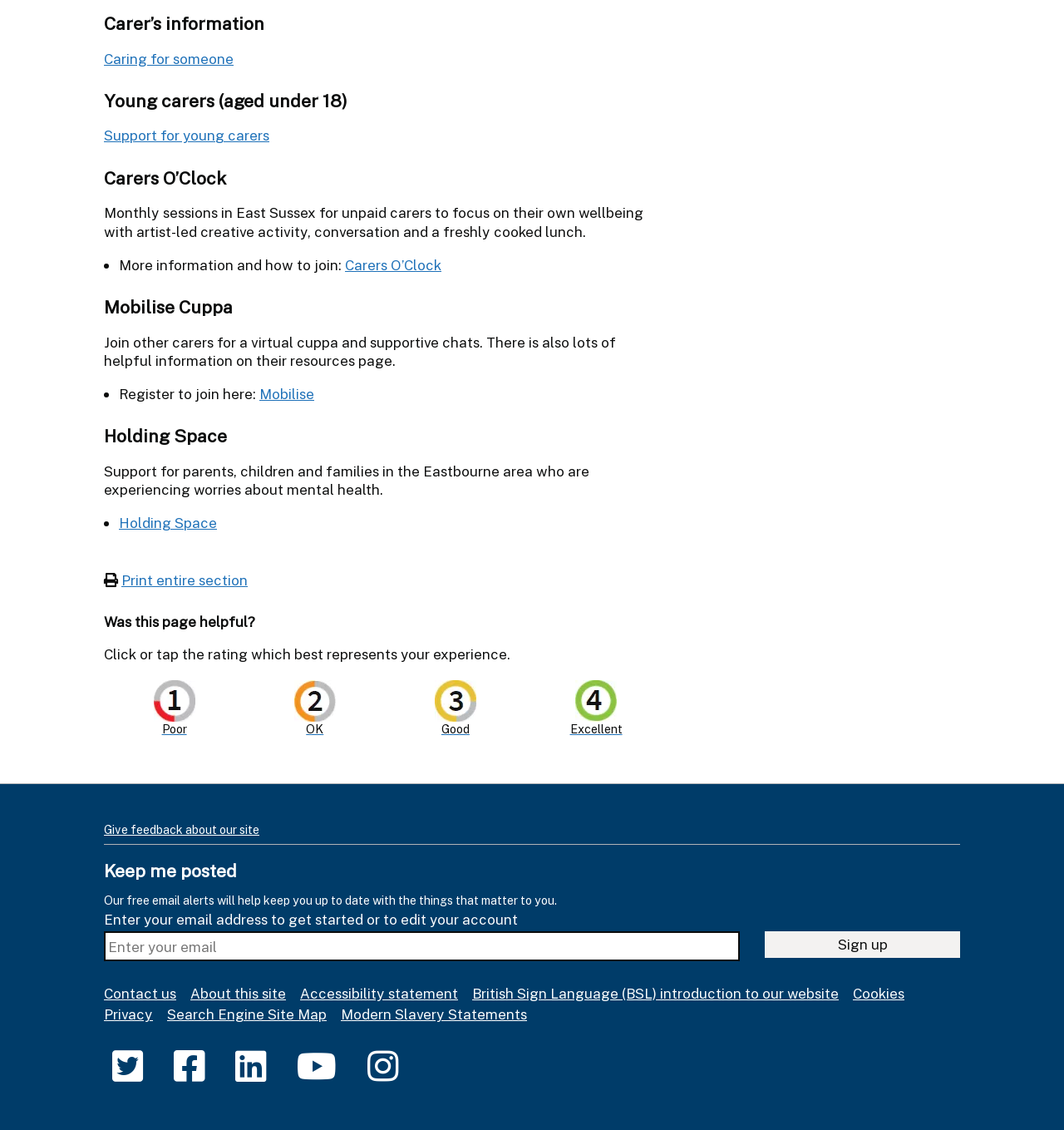What is the purpose of the rating system?
Analyze the image and deliver a detailed answer to the question.

The rating system on the webpage allows users to rate their experience, providing feedback on how helpful the webpage was to them, with options ranging from 'Poor' to 'Excellent', which will help the website administrators to improve the webpage and provide better services.